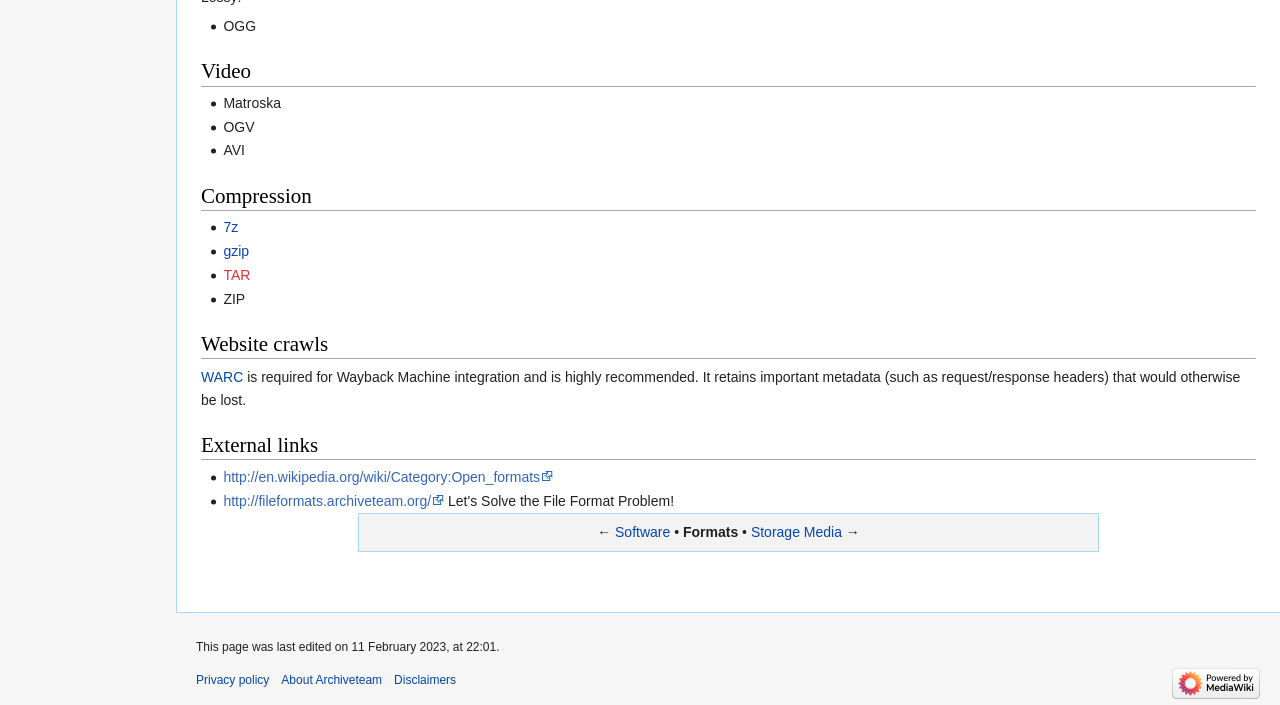What is the purpose of WARC?
Look at the screenshot and respond with one word or a short phrase.

Wayback Machine integration